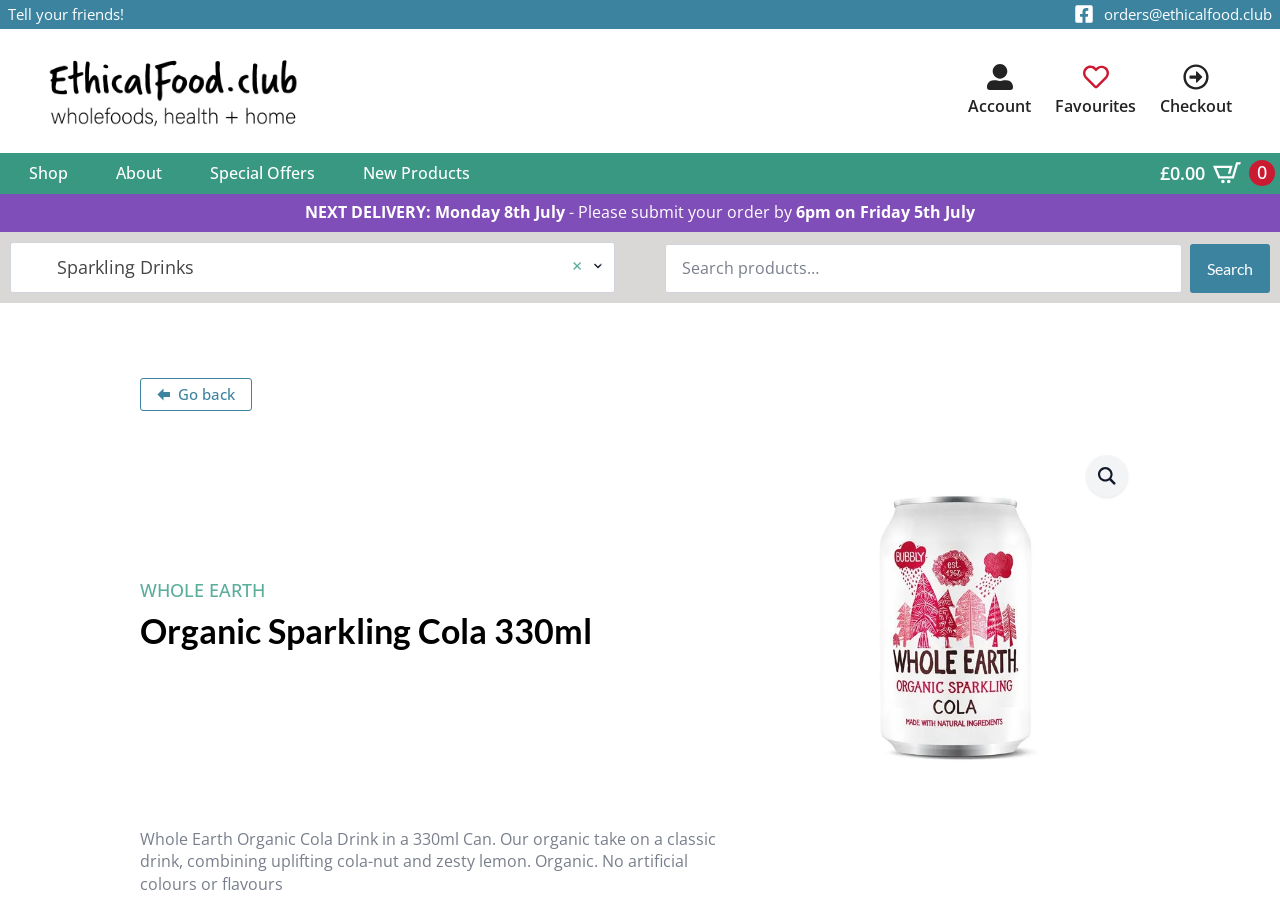What type of drinks is this product categorized under?
Observe the image and answer the question with a one-word or short phrase response.

Sparkling Drinks